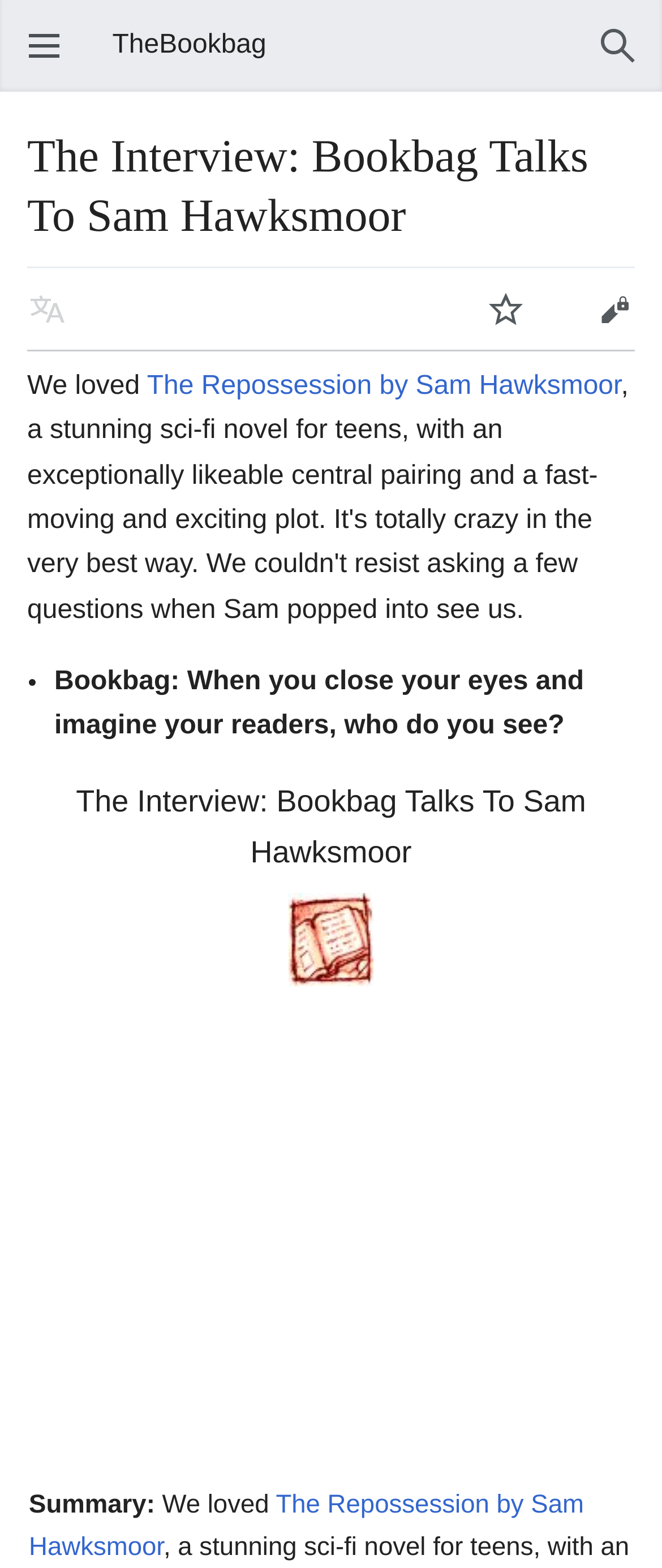Summarize the webpage with intricate details.

The webpage is an interview article featuring Sam Hawksmoor, an author. At the top left, there is a link to open the main menu. On the top right, a search button is located. 

Below the search button, a heading with the title "The Interview: Bookbag Talks To Sam Hawksmoor" is prominently displayed. Underneath the heading, there are three buttons: "Read in another language", "Watch", and "Edit", aligned horizontally.

The main content of the interview starts with a brief statement "We loved" followed by a link to "The Repossession by Sam Hawksmoor". Then, a list marker "•" is shown, indicating the start of a question-and-answer session. The first question is "Bookbag: When you close your eyes and imagine your readers, who do you see?" 

To the right of the question, there is an image "Bookinterviews.jpg" with a link to the same image. Below the image, there is an iframe, which likely contains additional content related to the interview. 

At the bottom of the page, there is another link to "The Repossession by Sam Hawksmoor", which is likely a reference to the author's book.